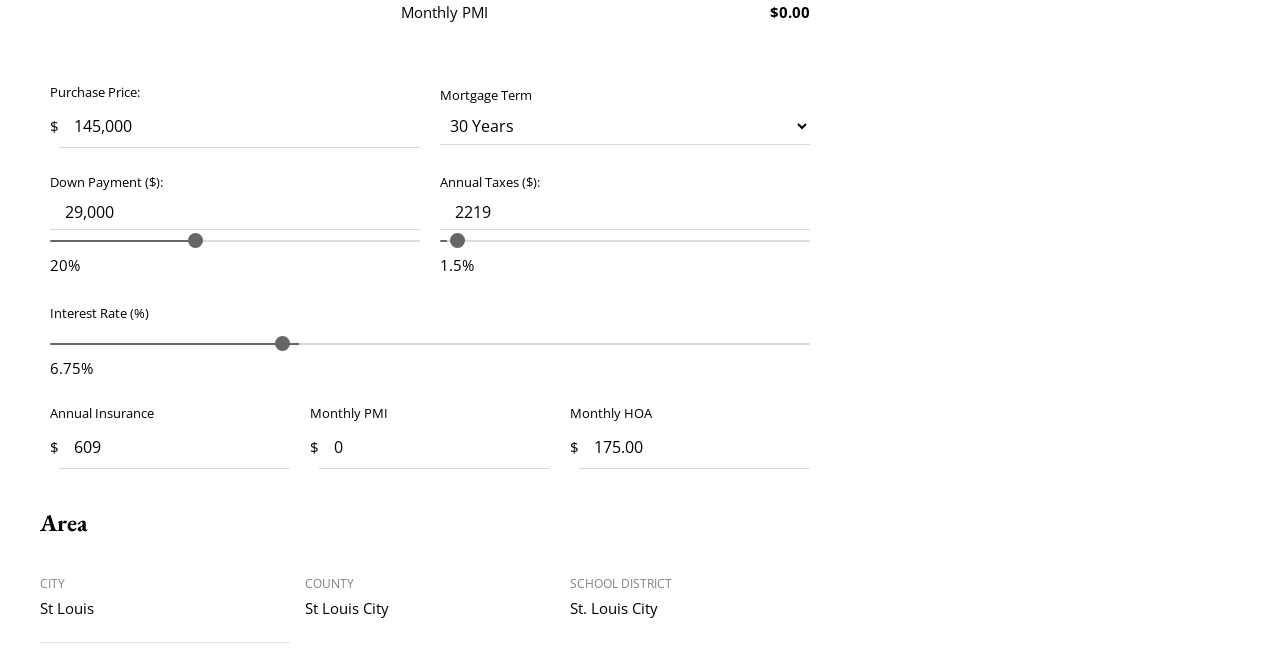Identify the bounding box coordinates for the UI element described by the following text: "input value="175.00" parent_node: $ value="175.00"". Provide the coordinates as four float numbers between 0 and 1, in the format [left, top, right, bottom].

[0.452, 0.646, 0.633, 0.712]